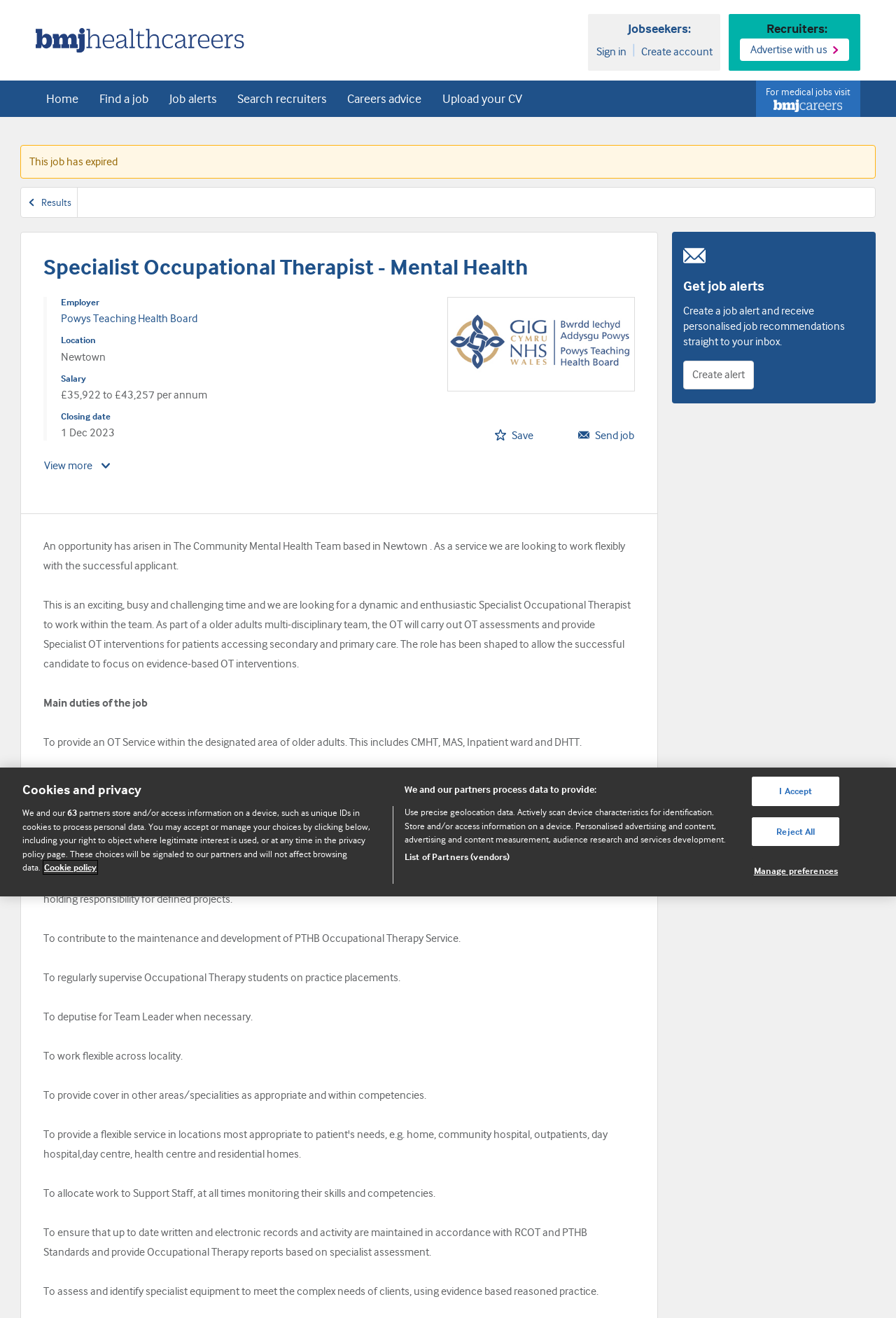Please find the bounding box coordinates of the element that must be clicked to perform the given instruction: "Save job". The coordinates should be four float numbers from 0 to 1, i.e., [left, top, right, bottom].

[0.552, 0.318, 0.596, 0.343]